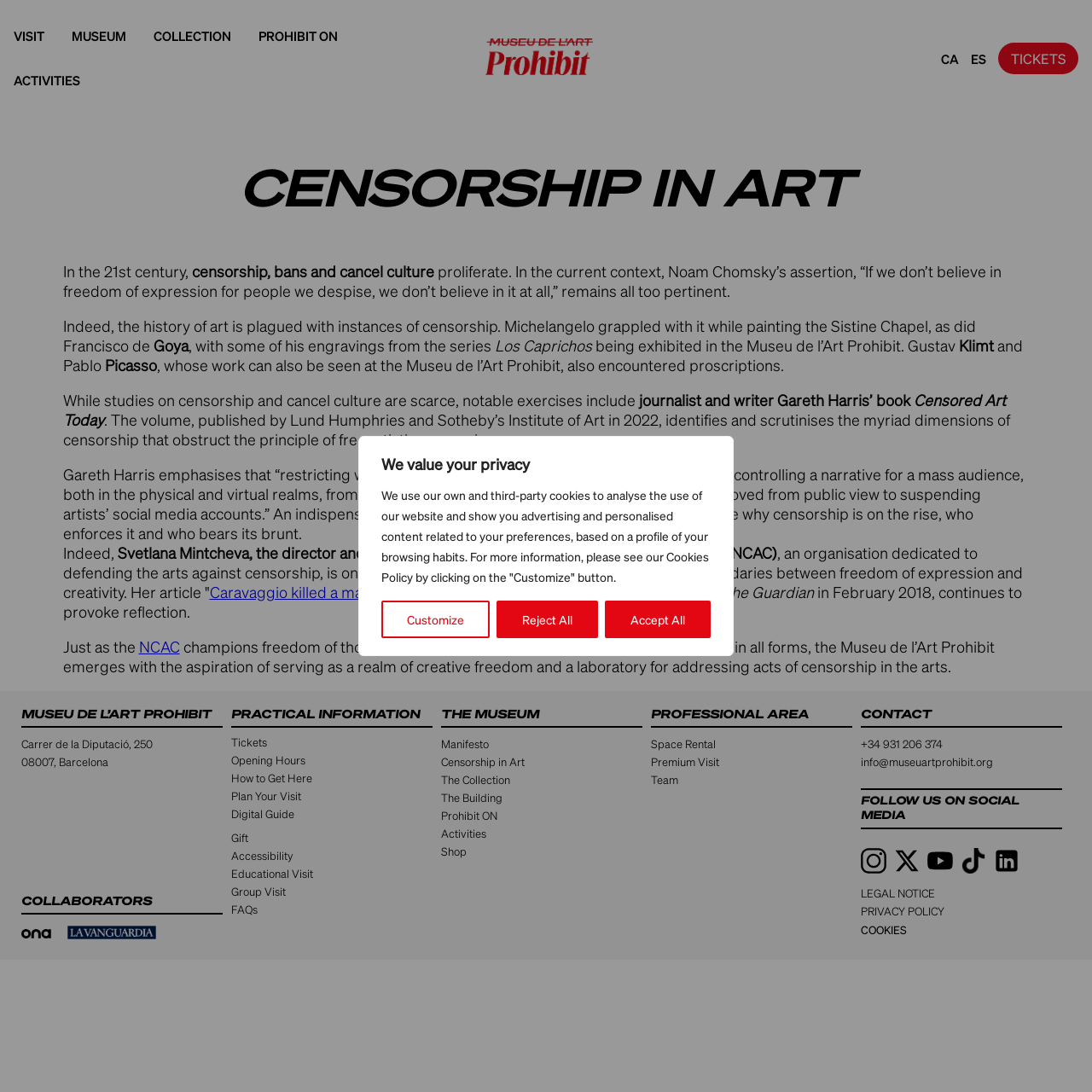Identify the bounding box coordinates of the HTML element based on this description: "How to Get Here".

[0.212, 0.703, 0.286, 0.72]